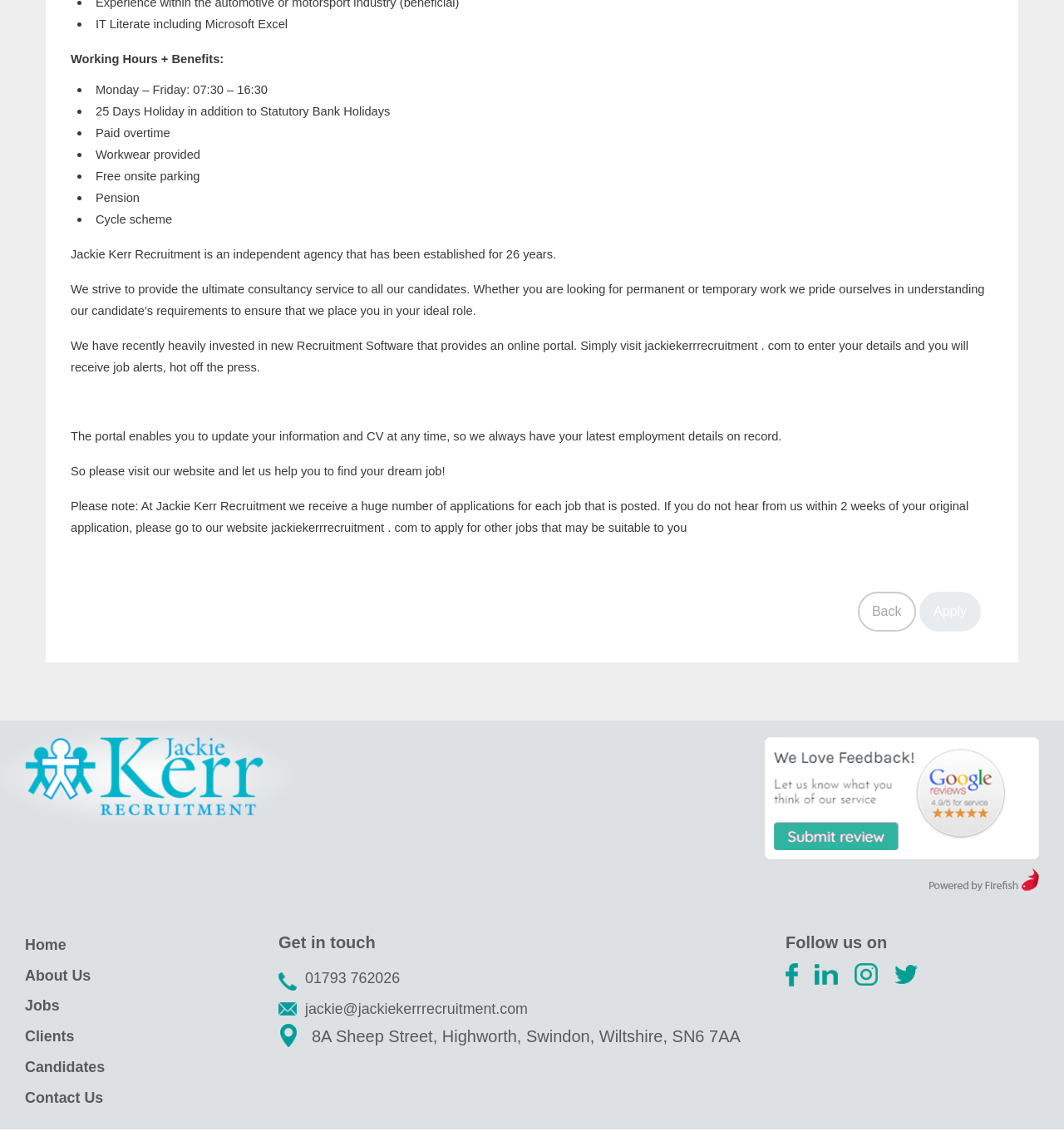Respond to the question with just a single word or phrase: 
What is the working hour of the job?

Monday – Friday: 07:30 – 16:30